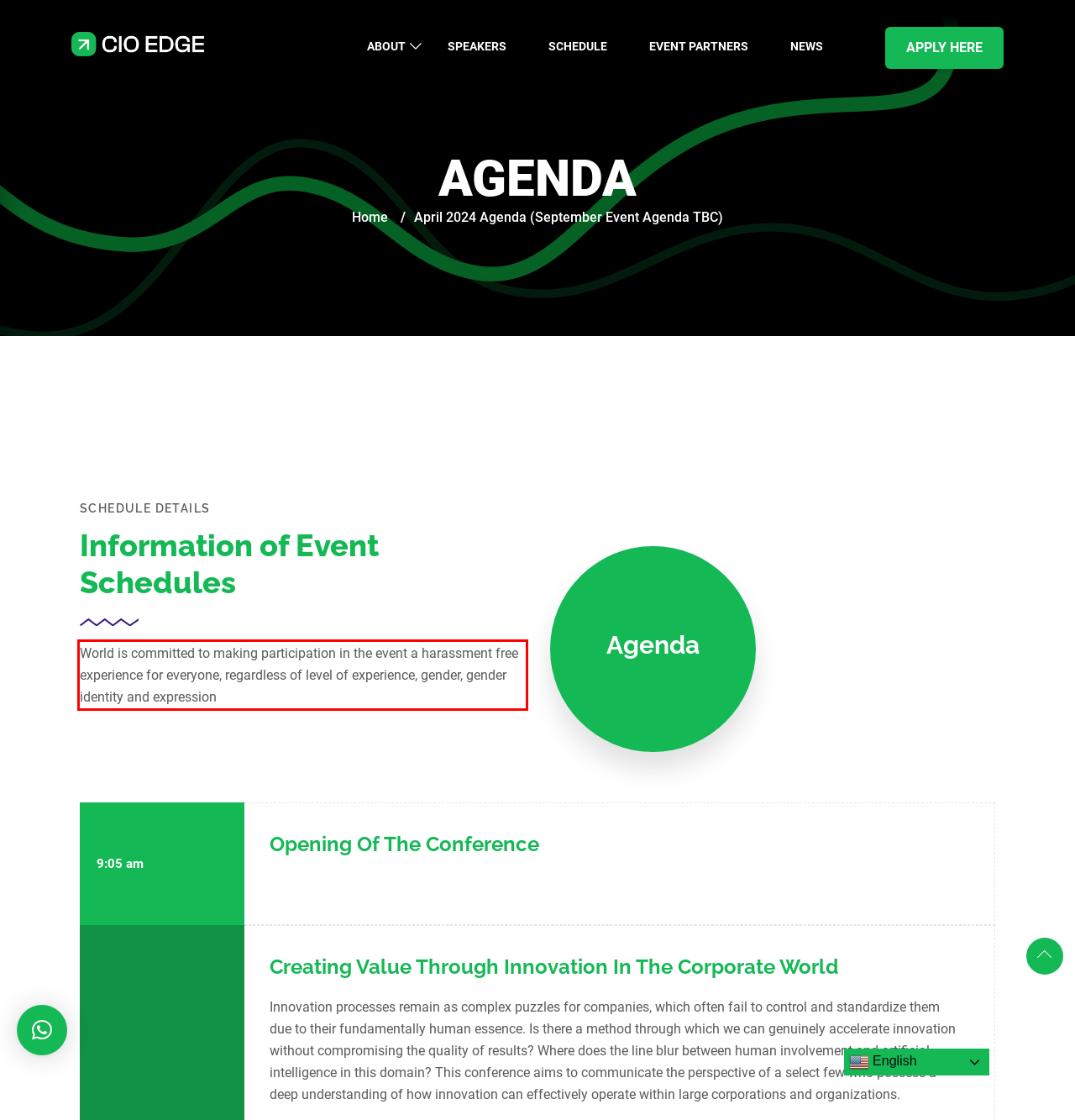Examine the screenshot of the webpage, locate the red bounding box, and perform OCR to extract the text contained within it.

World is committed to making participation in the event a harassment free experience for everyone, regardless of level of experience, gender, gender identity and expression